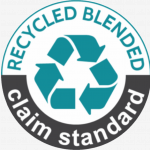What is the purpose of this certification?
Please provide a comprehensive answer based on the visual information in the image.

The certification badge underscores a company's dedication to utilizing recycled materials in its products, aligning with eco-friendly initiatives and promoting awareness about sustainable consumption, thereby contributing to a more environmentally responsible approach.